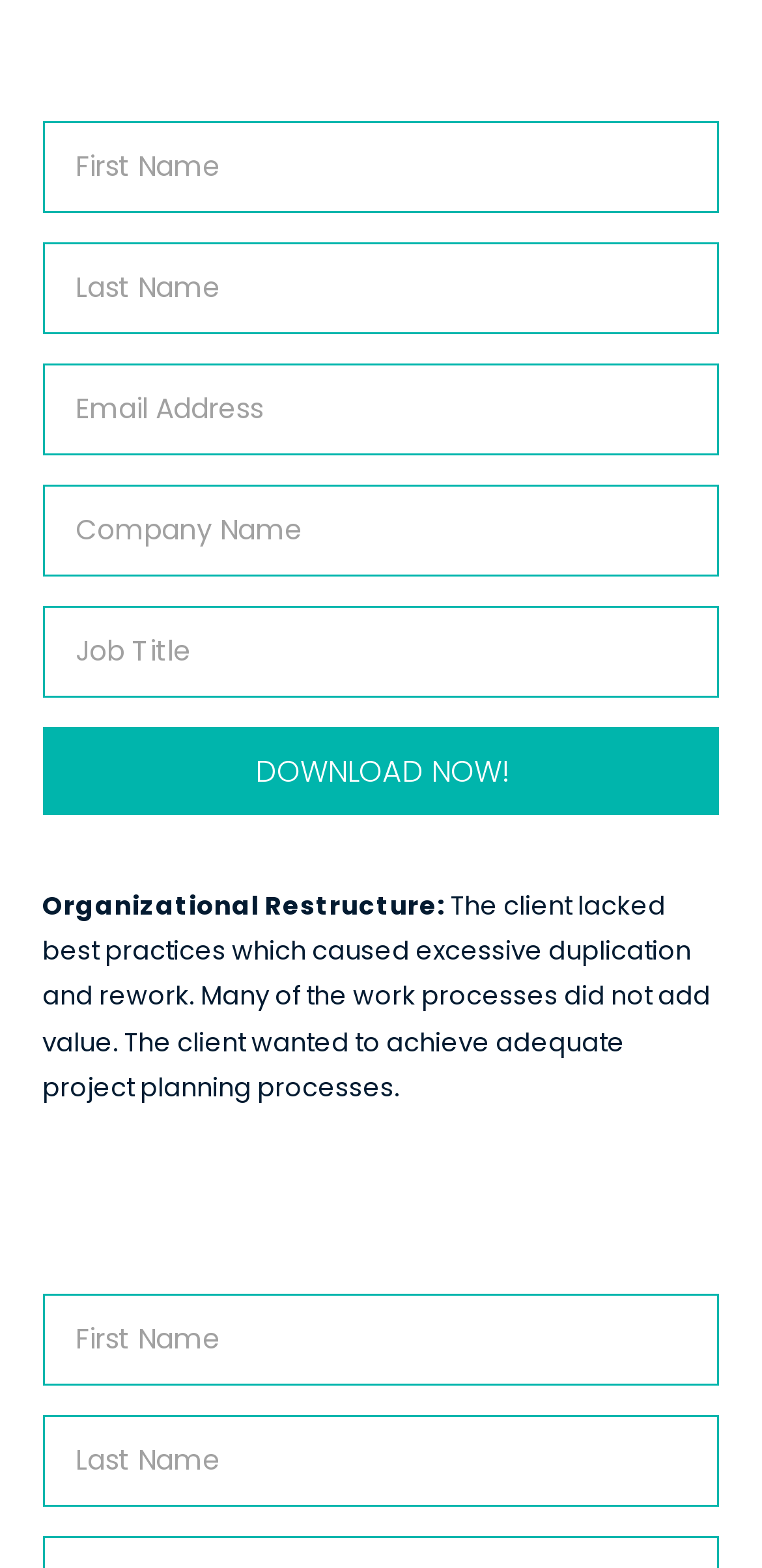Please examine the image and answer the question with a detailed explanation:
What is the theme of the image?

The image is described as 'engineering', suggesting that it is related to the field of engineering. The image is likely a visual representation of an engineering concept or project.